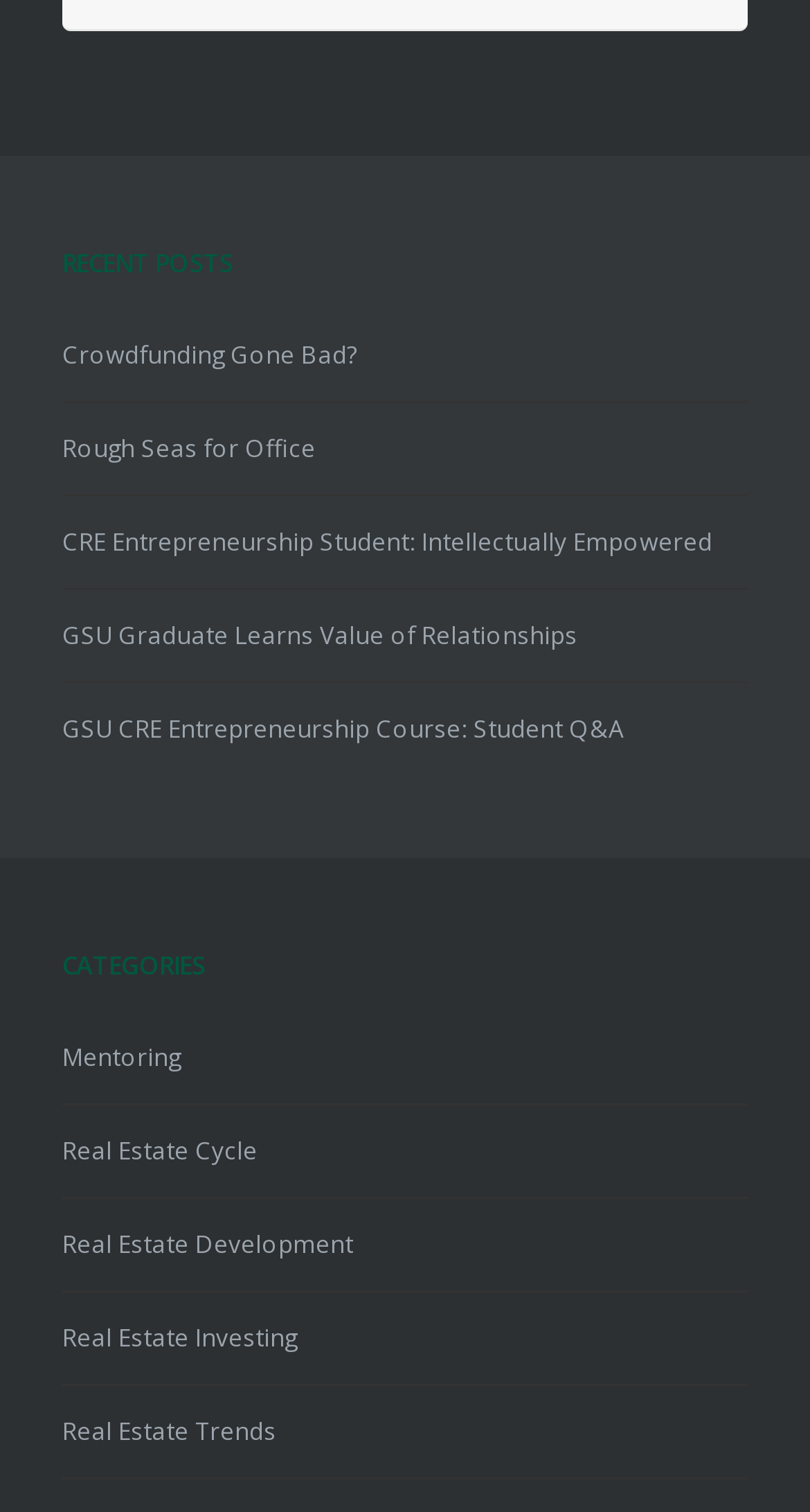Find the bounding box coordinates for the element that must be clicked to complete the instruction: "view recent posts". The coordinates should be four float numbers between 0 and 1, indicated as [left, top, right, bottom].

[0.077, 0.158, 0.923, 0.191]